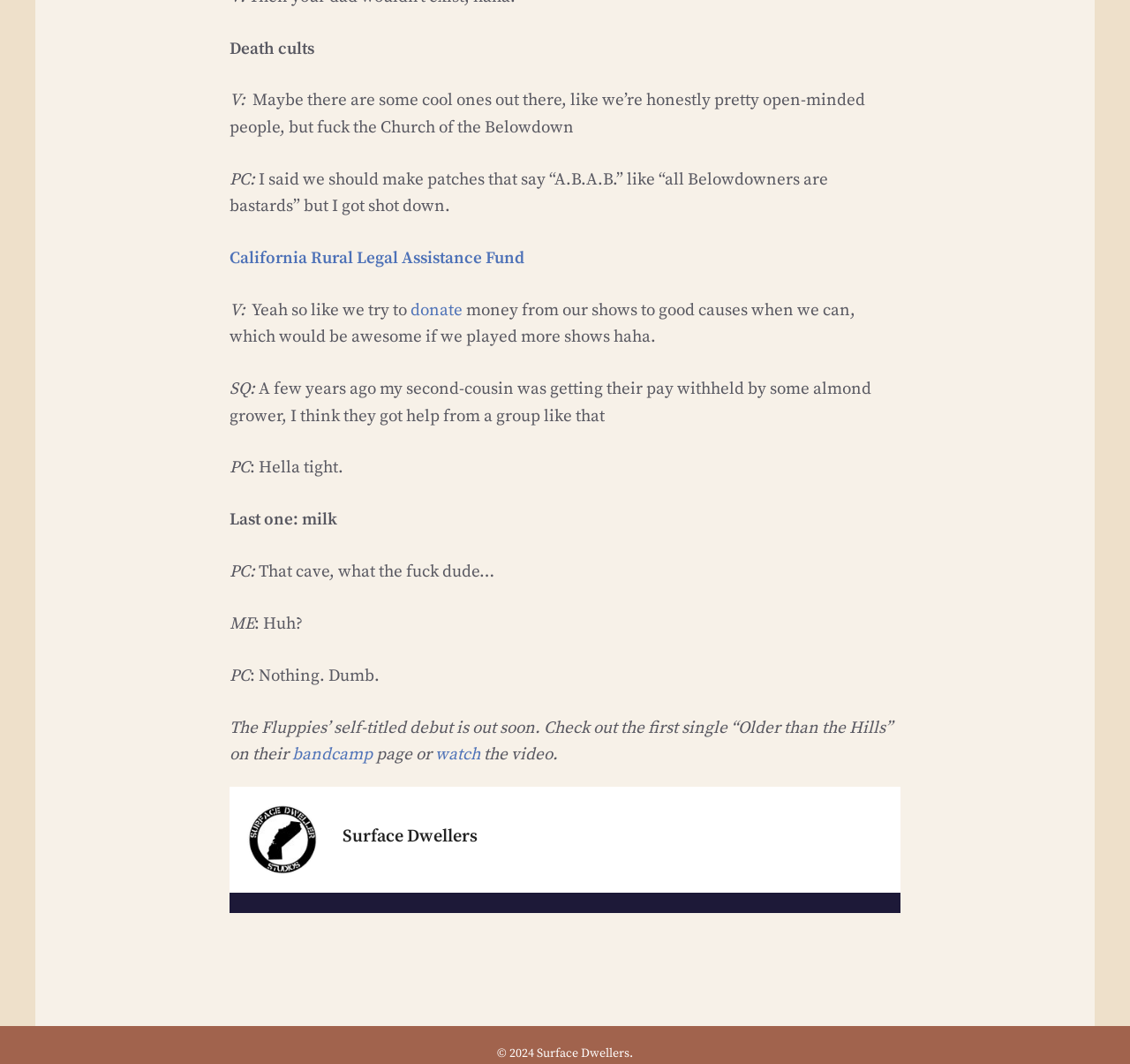Provide your answer in a single word or phrase: 
What is the name of the song mentioned?

Older than the Hills